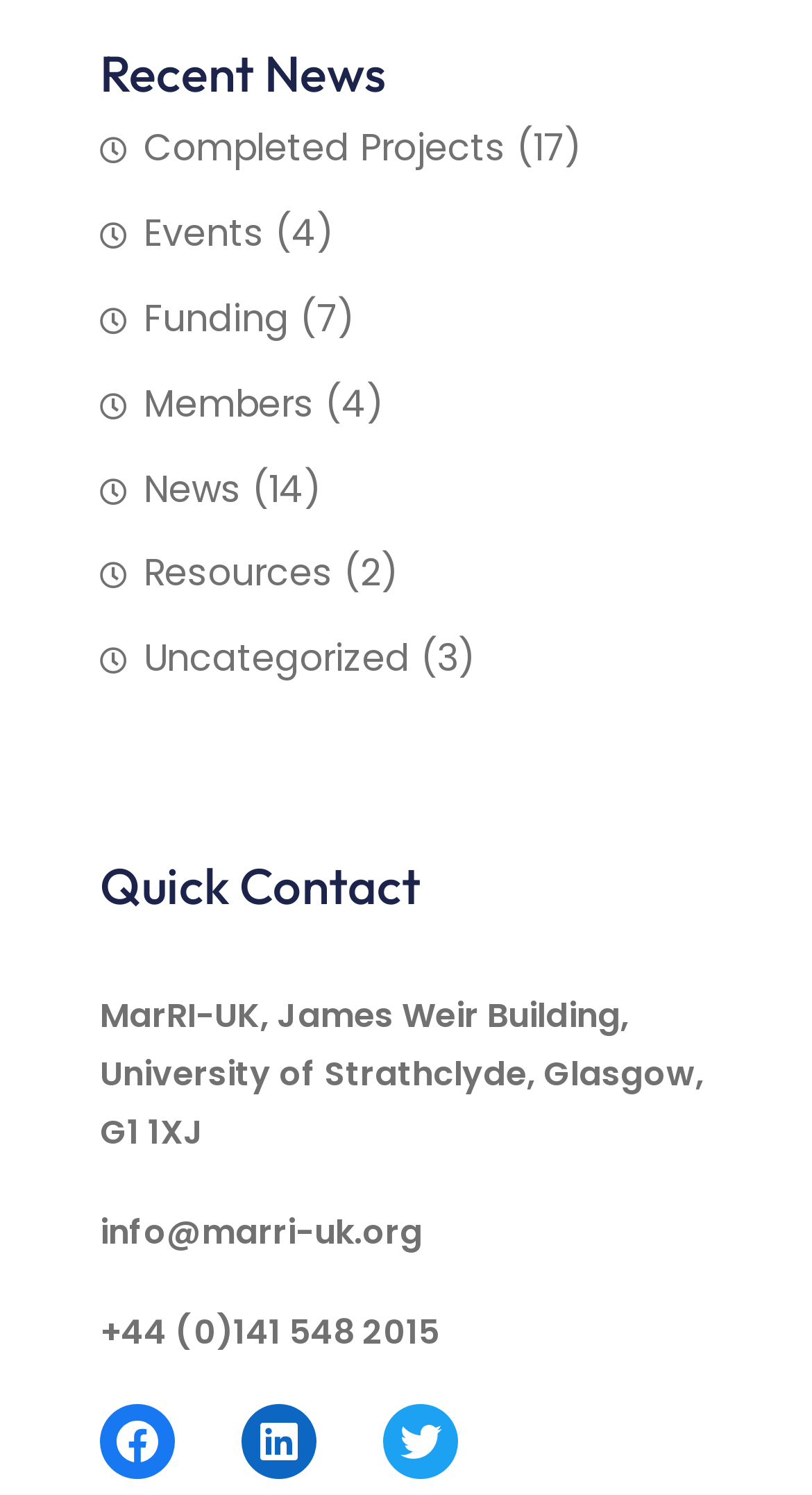Please determine the bounding box coordinates of the area that needs to be clicked to complete this task: 'View news'. The coordinates must be four float numbers between 0 and 1, formatted as [left, top, right, bottom].

[0.123, 0.299, 0.297, 0.356]